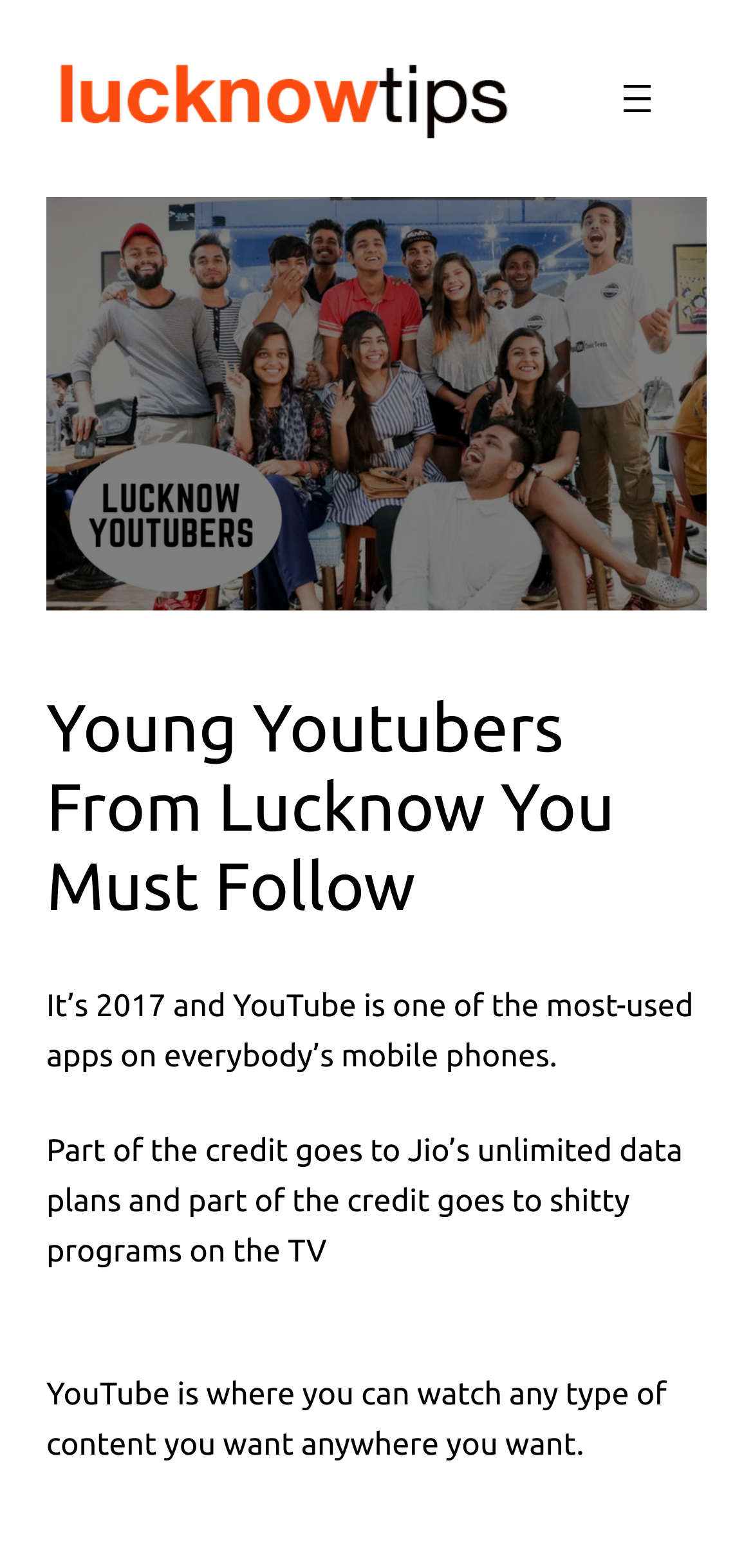Find the bounding box of the element with the following description: "aria-label="Open menu"". The coordinates must be four float numbers between 0 and 1, formatted as [left, top, right, bottom].

[0.814, 0.048, 0.876, 0.078]